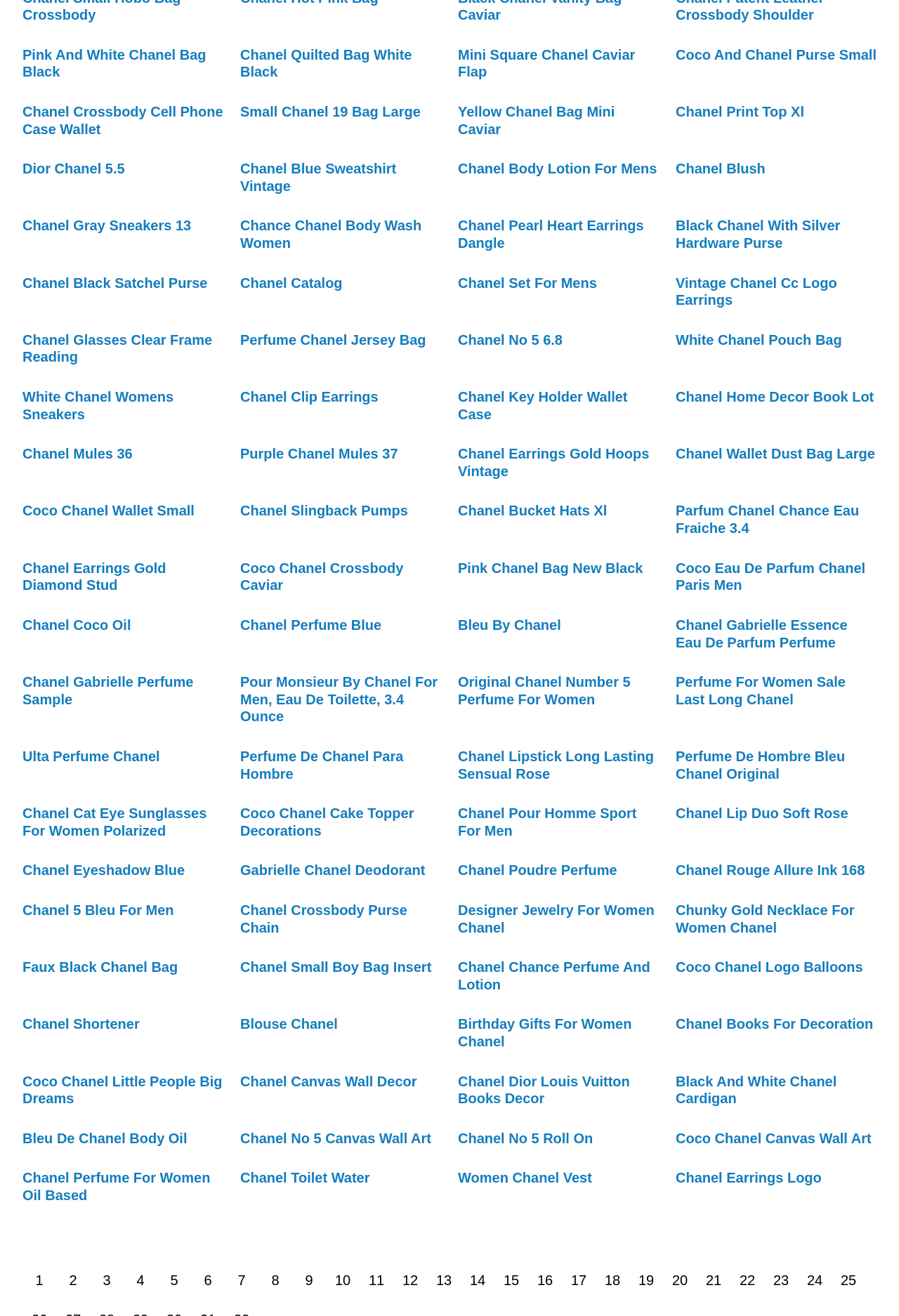Please give a succinct answer using a single word or phrase:
What is the type of perfume mentioned in link 657?

Gabrielle Essence Eau De Parfum